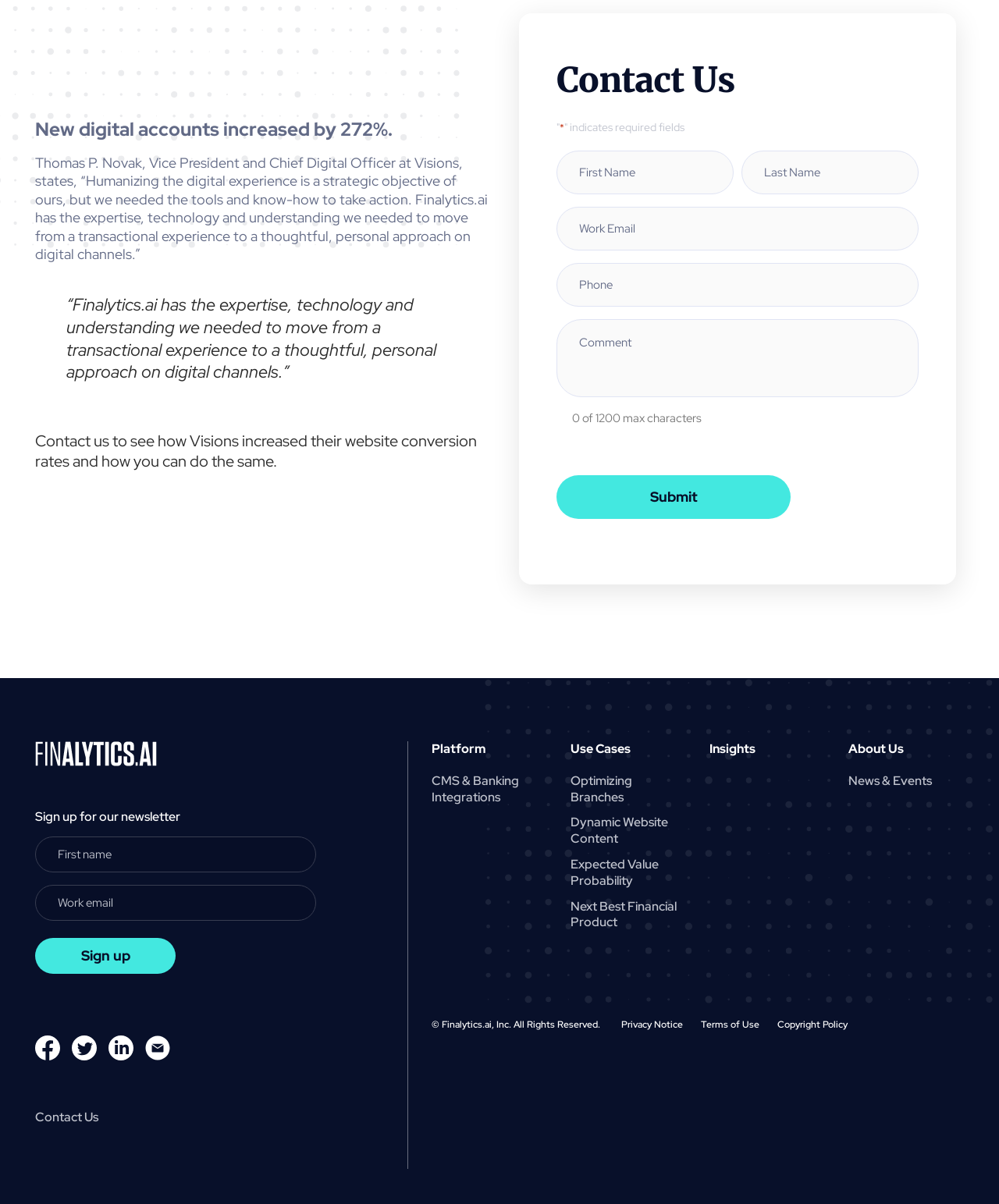Based on the element description: "Expected Value Probability", identify the UI element and provide its bounding box coordinates. Use four float numbers between 0 and 1, [left, top, right, bottom].

[0.571, 0.708, 0.687, 0.742]